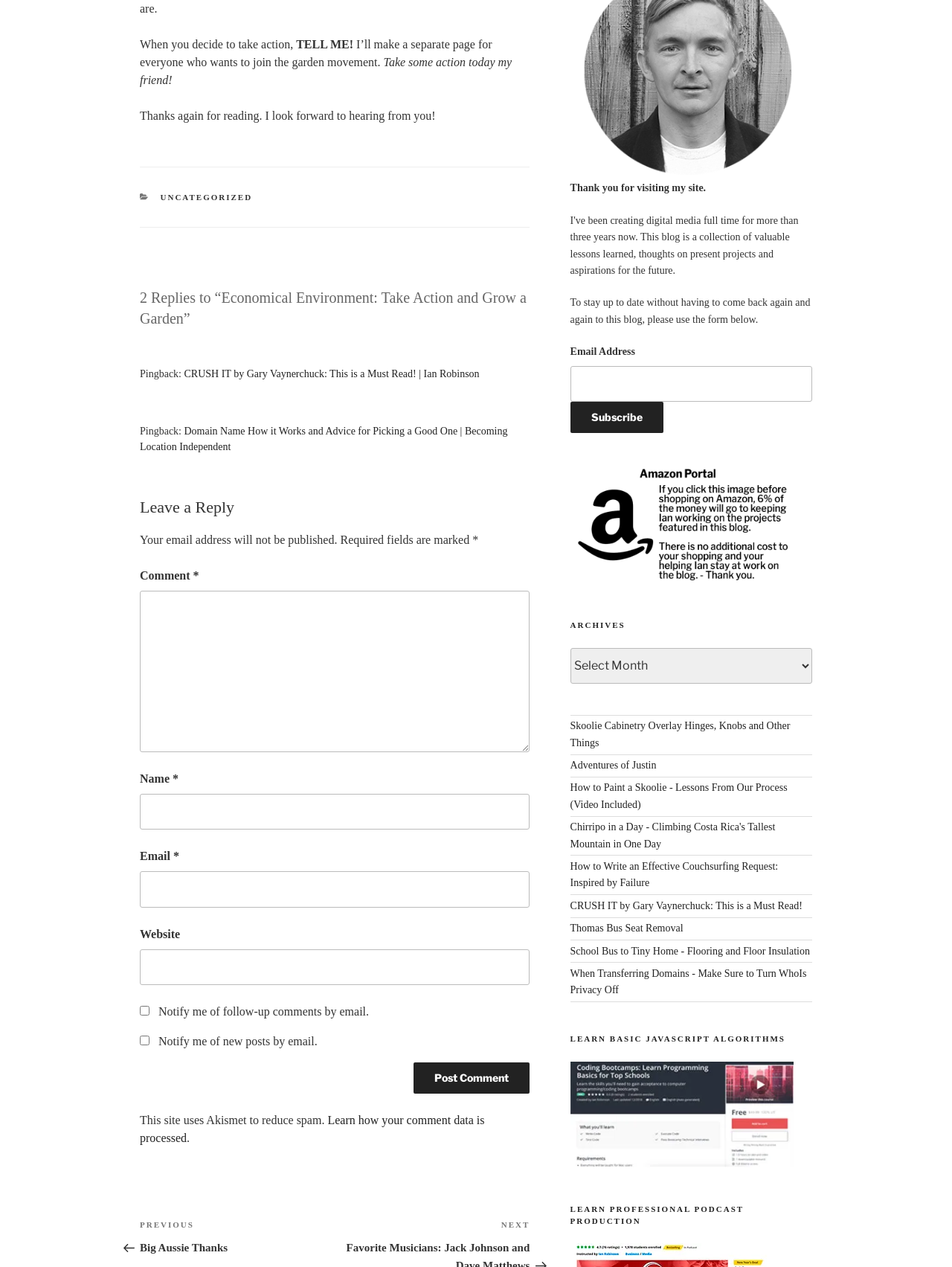Please locate the bounding box coordinates of the region I need to click to follow this instruction: "Leave a reply".

[0.147, 0.392, 0.556, 0.41]